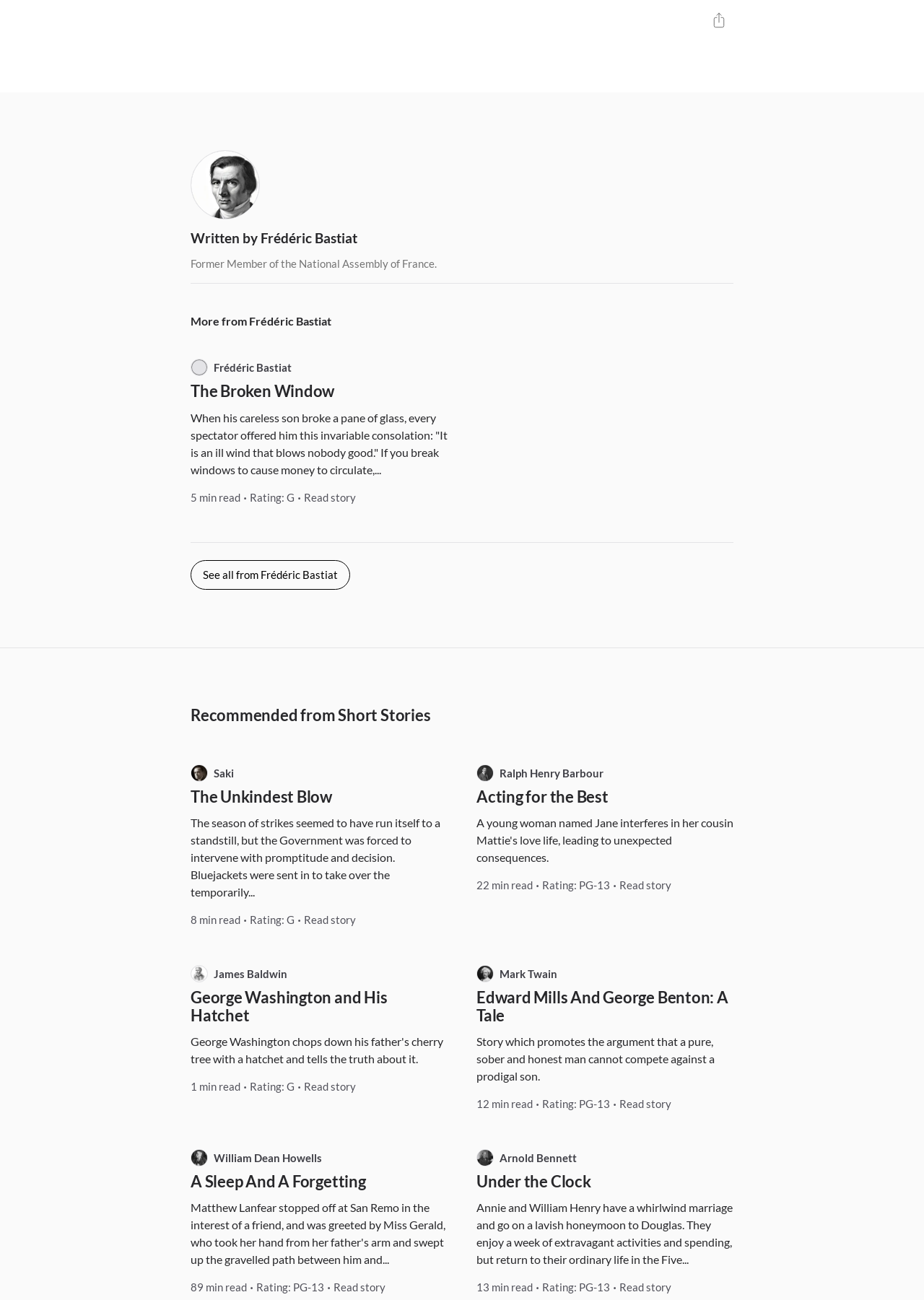Please identify the bounding box coordinates of the element I should click to complete this instruction: 'View all stories by Frédéric Bastiat'. The coordinates should be given as four float numbers between 0 and 1, like this: [left, top, right, bottom].

[0.207, 0.116, 0.28, 0.168]